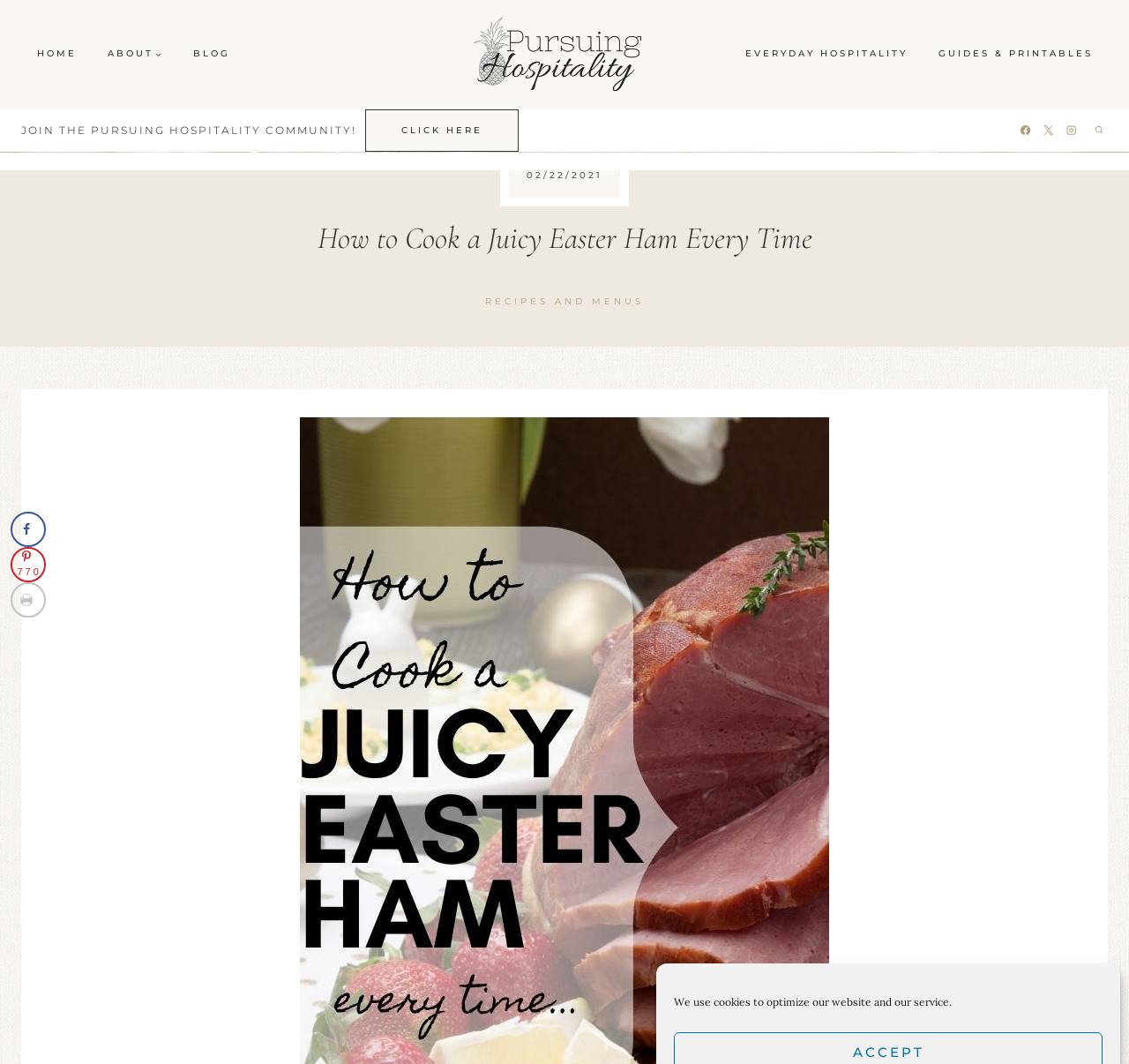Can you find the bounding box coordinates for the element that needs to be clicked to execute this instruction: "Click the HOME link"? The coordinates should be given as four float numbers between 0 and 1, i.e., [left, top, right, bottom].

[0.019, 0.034, 0.081, 0.068]